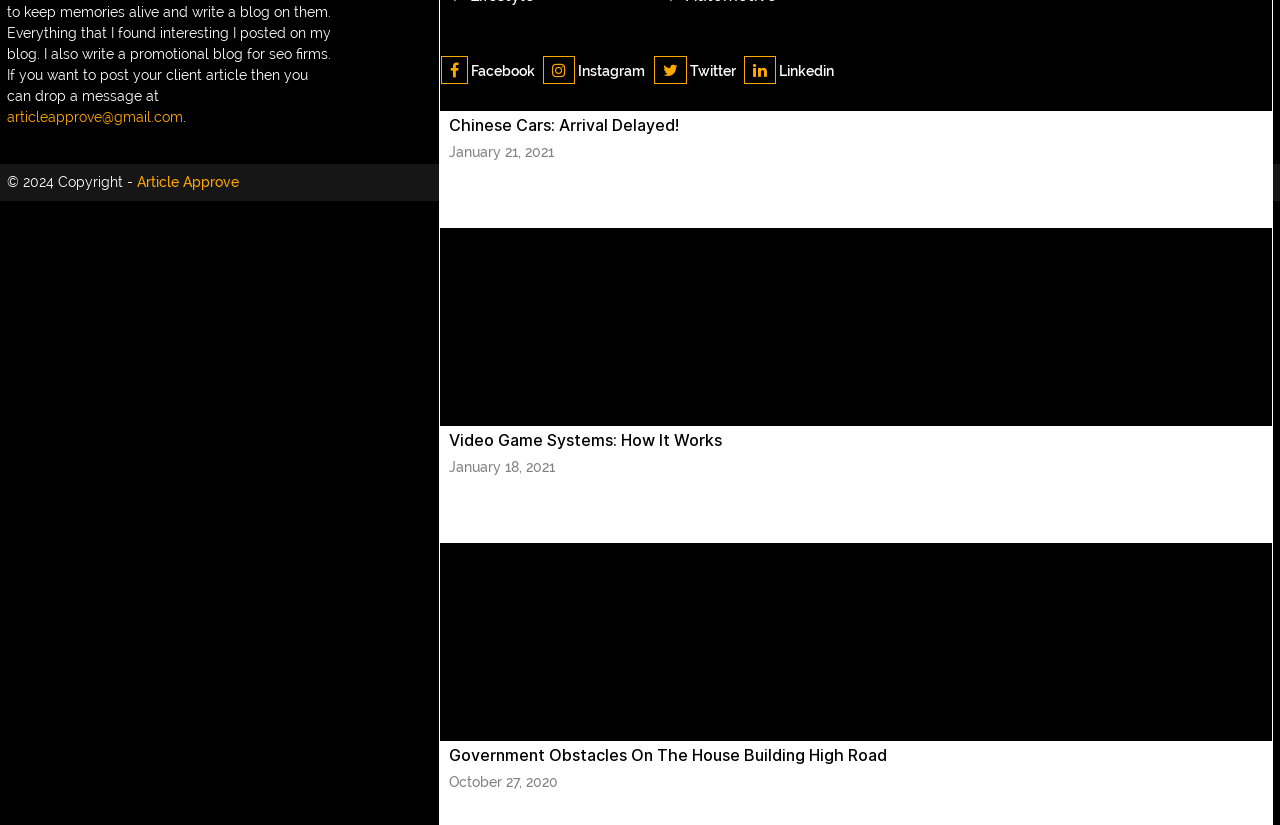Given the description of the UI element: "best veneers near me", predict the bounding box coordinates in the form of [left, top, right, bottom], with each value being a float between 0 and 1.

[0.82, 0.225, 0.937, 0.254]